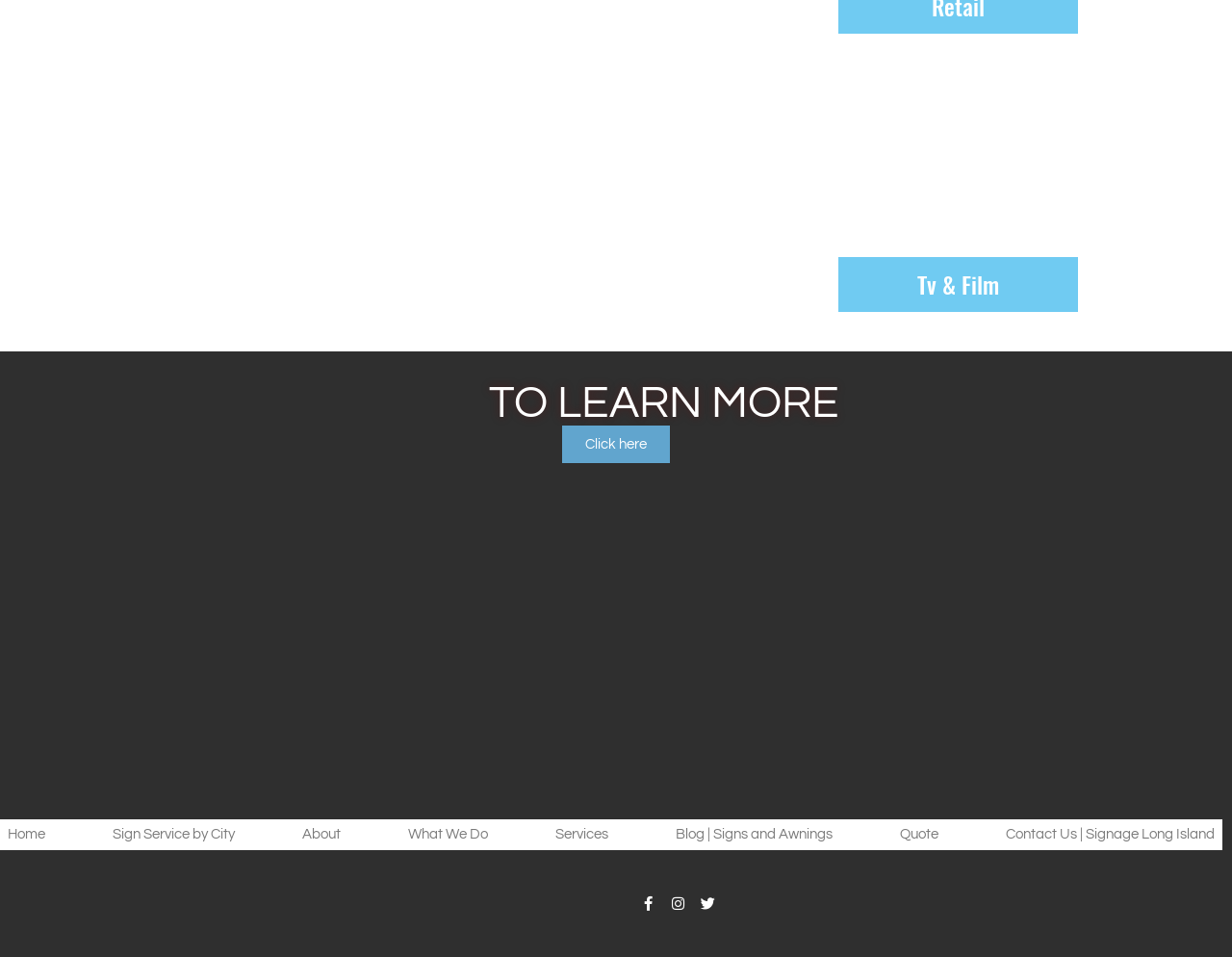Provide the bounding box coordinates for the UI element that is described as: "Cherry Almond Tart →".

None